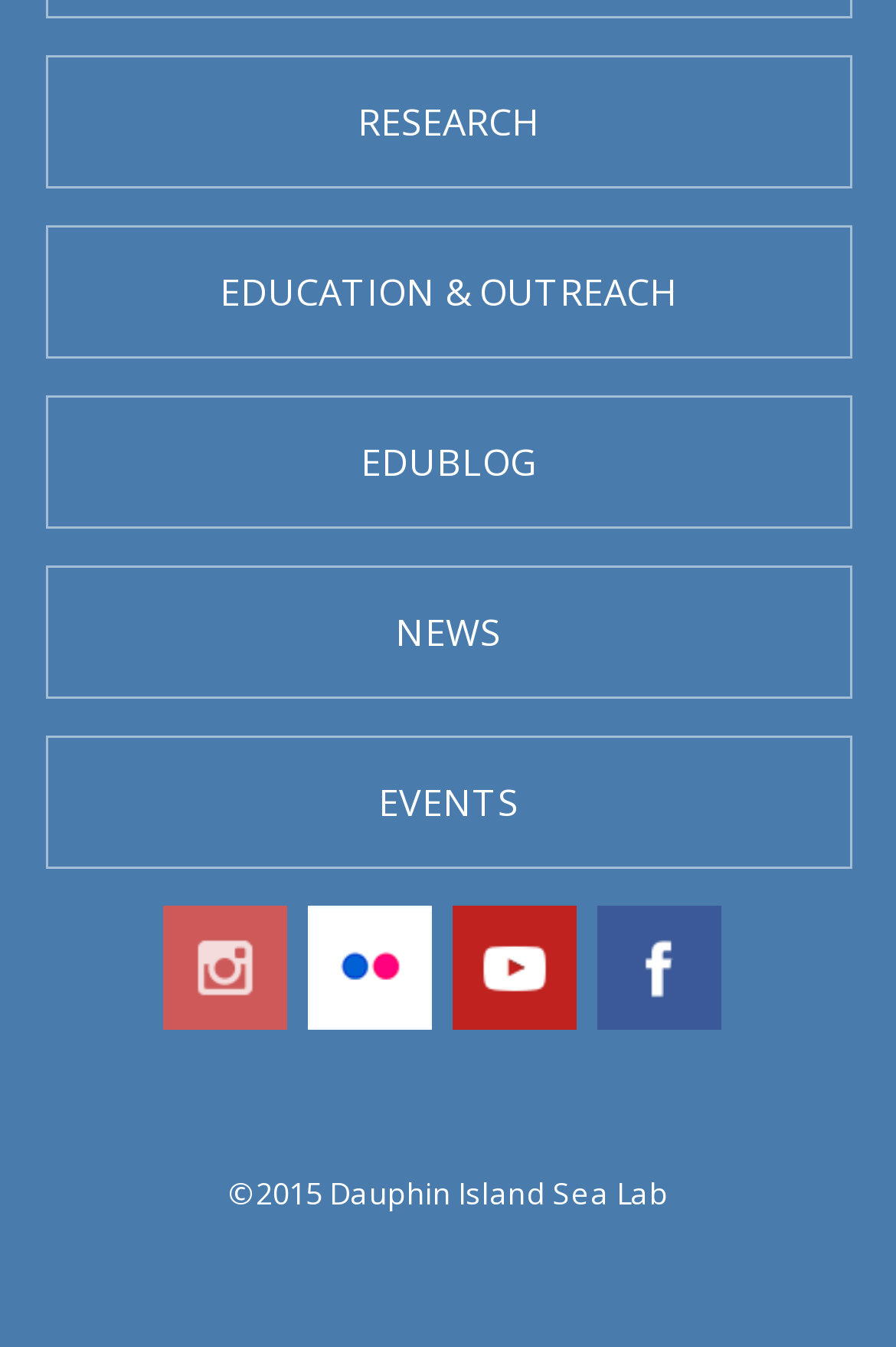Identify the bounding box coordinates for the element you need to click to achieve the following task: "Check out the News". The coordinates must be four float values ranging from 0 to 1, formatted as [left, top, right, bottom].

[0.05, 0.42, 0.95, 0.519]